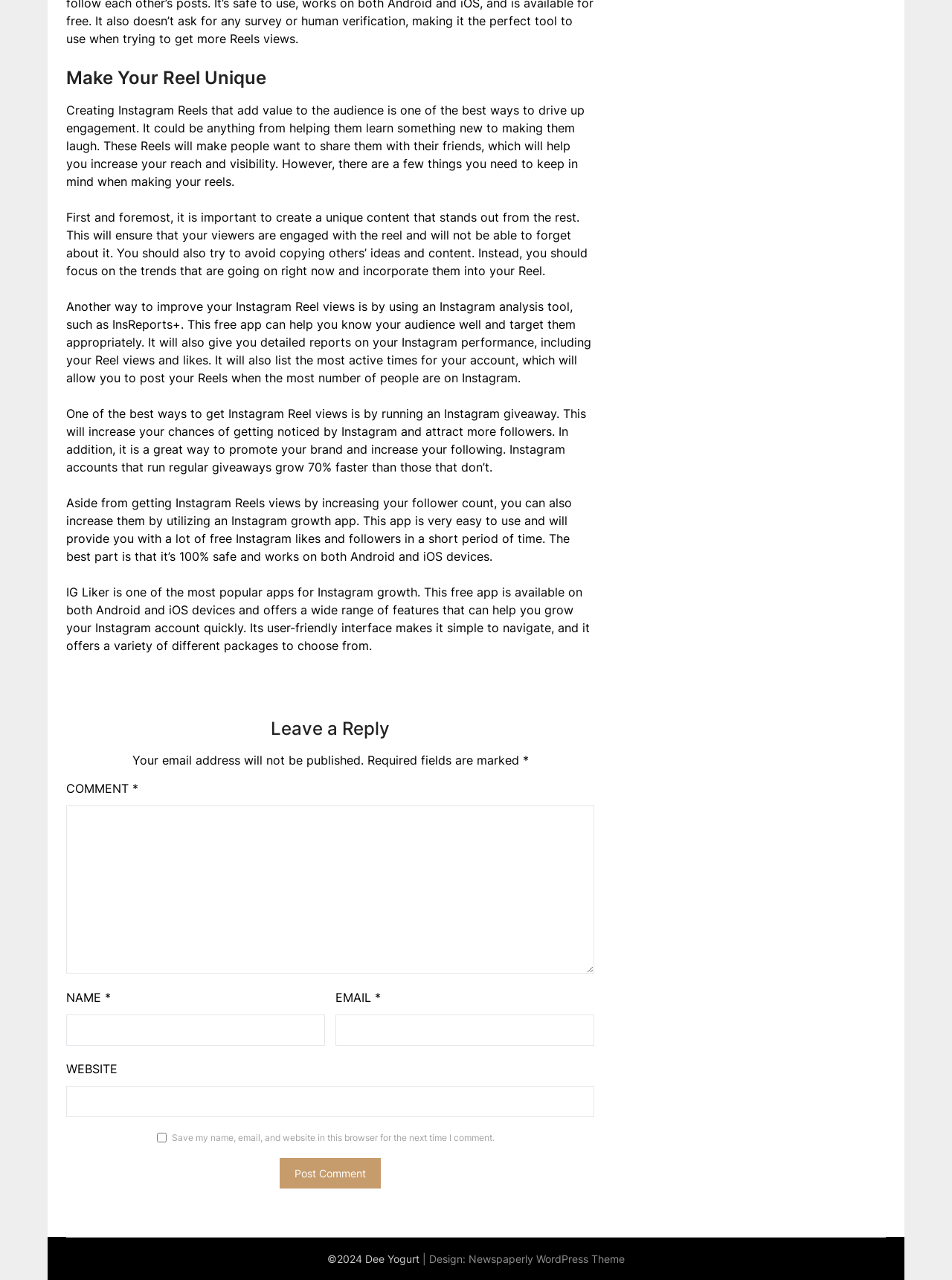Provide the bounding box coordinates of the HTML element this sentence describes: "parent_node: EMAIL * aria-describedby="email-notes" name="email"". The bounding box coordinates consist of four float numbers between 0 and 1, i.e., [left, top, right, bottom].

[0.353, 0.793, 0.624, 0.817]